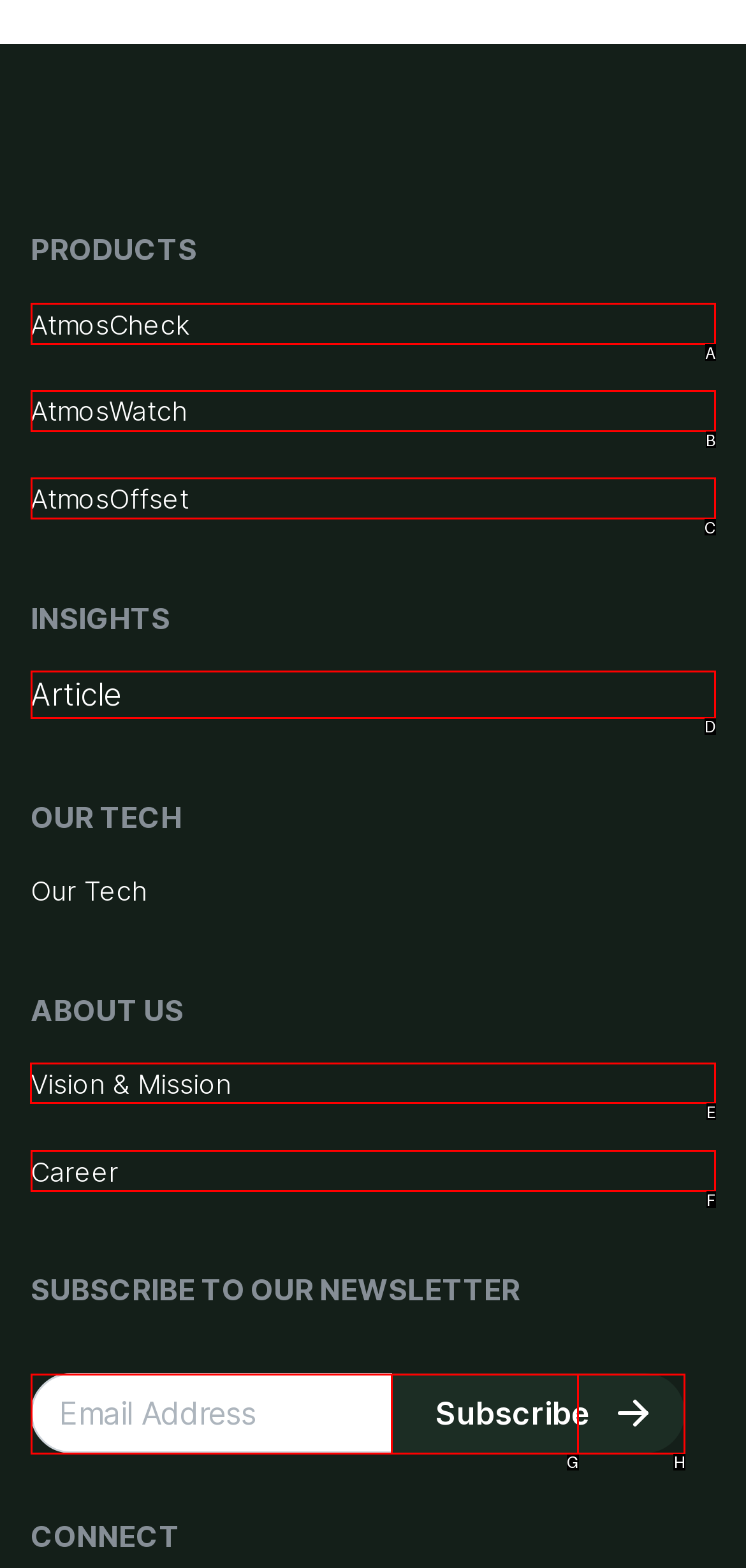Tell me which one HTML element I should click to complete the following task: Click on the latest article 'Ten AI Tools You’ve Probably Never Heard Of for Self-Improvement' Answer with the option's letter from the given choices directly.

None